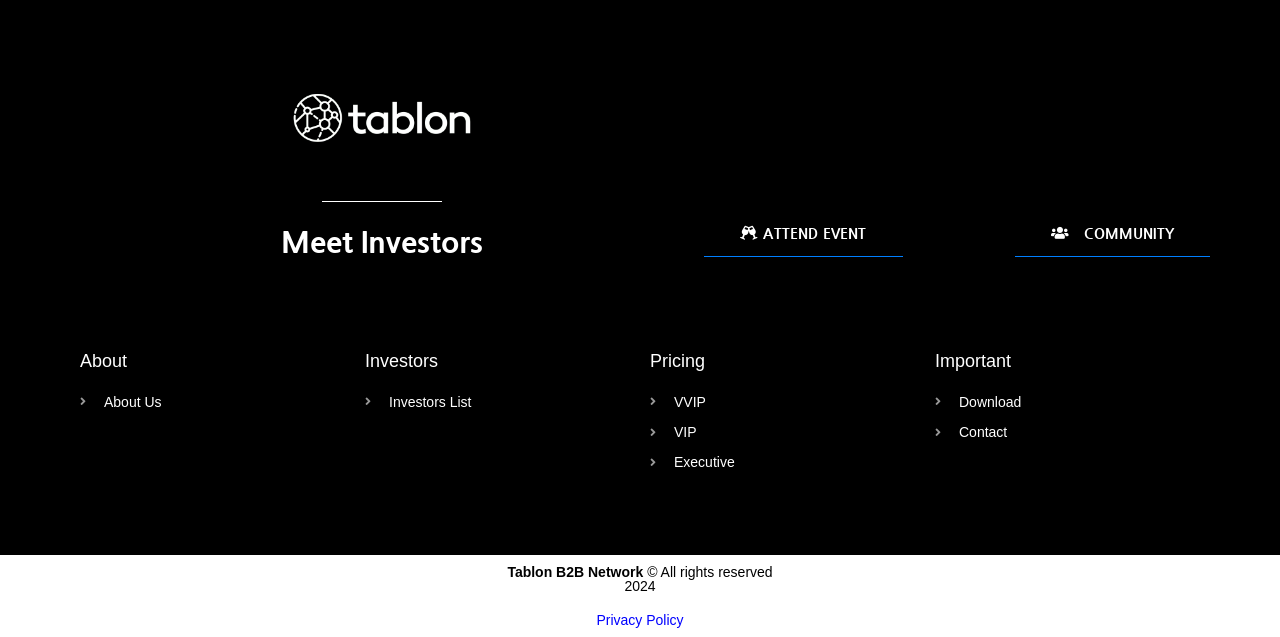Please identify the bounding box coordinates of the region to click in order to complete the given instruction: "Click on 'ATTEND EVENT'". The coordinates should be four float numbers between 0 and 1, i.e., [left, top, right, bottom].

[0.55, 0.331, 0.705, 0.403]